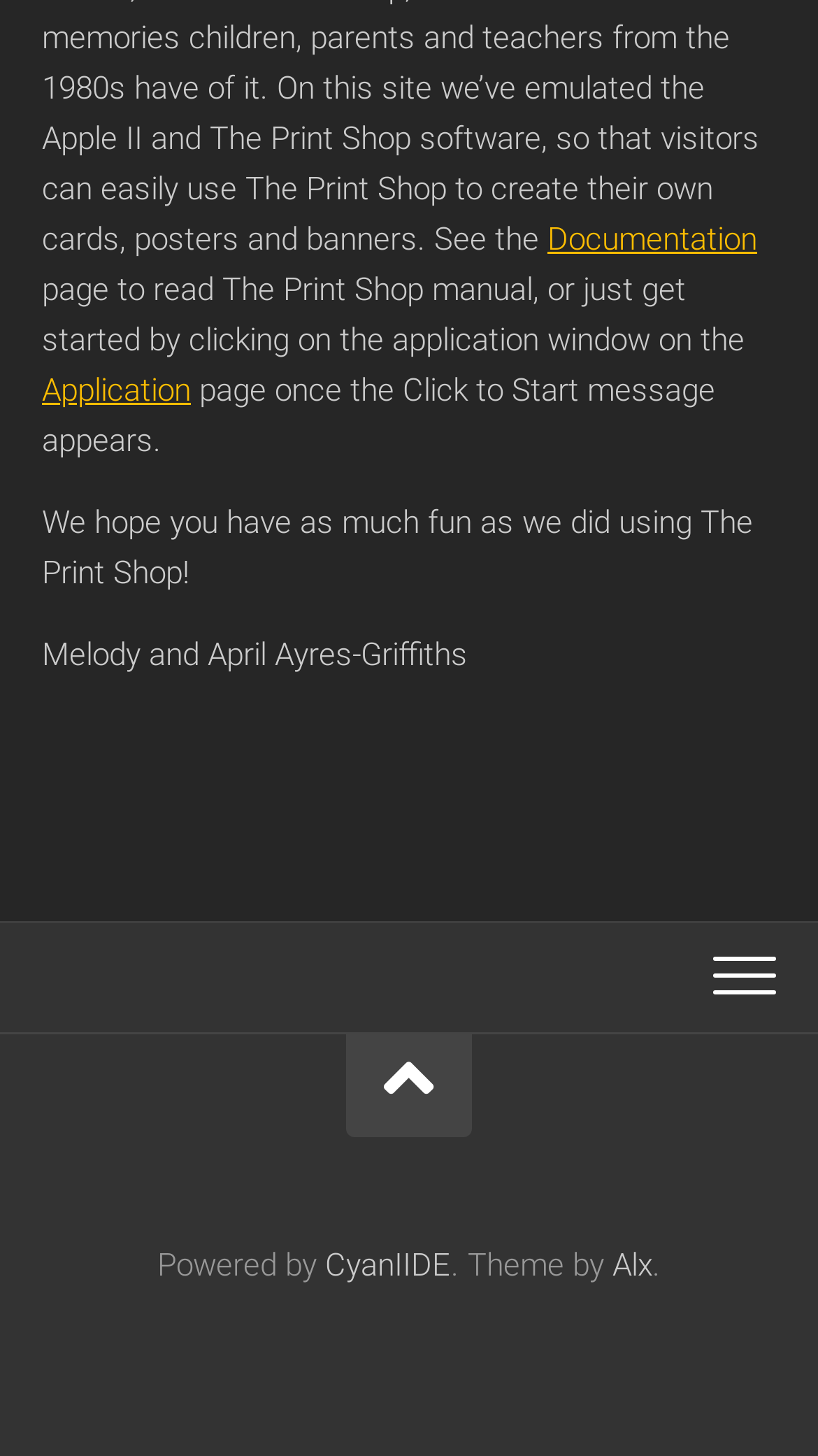Give the bounding box coordinates for this UI element: "Expand Menu". The coordinates should be four float numbers between 0 and 1, arranged as [left, top, right, bottom].

[0.821, 0.634, 1.0, 0.709]